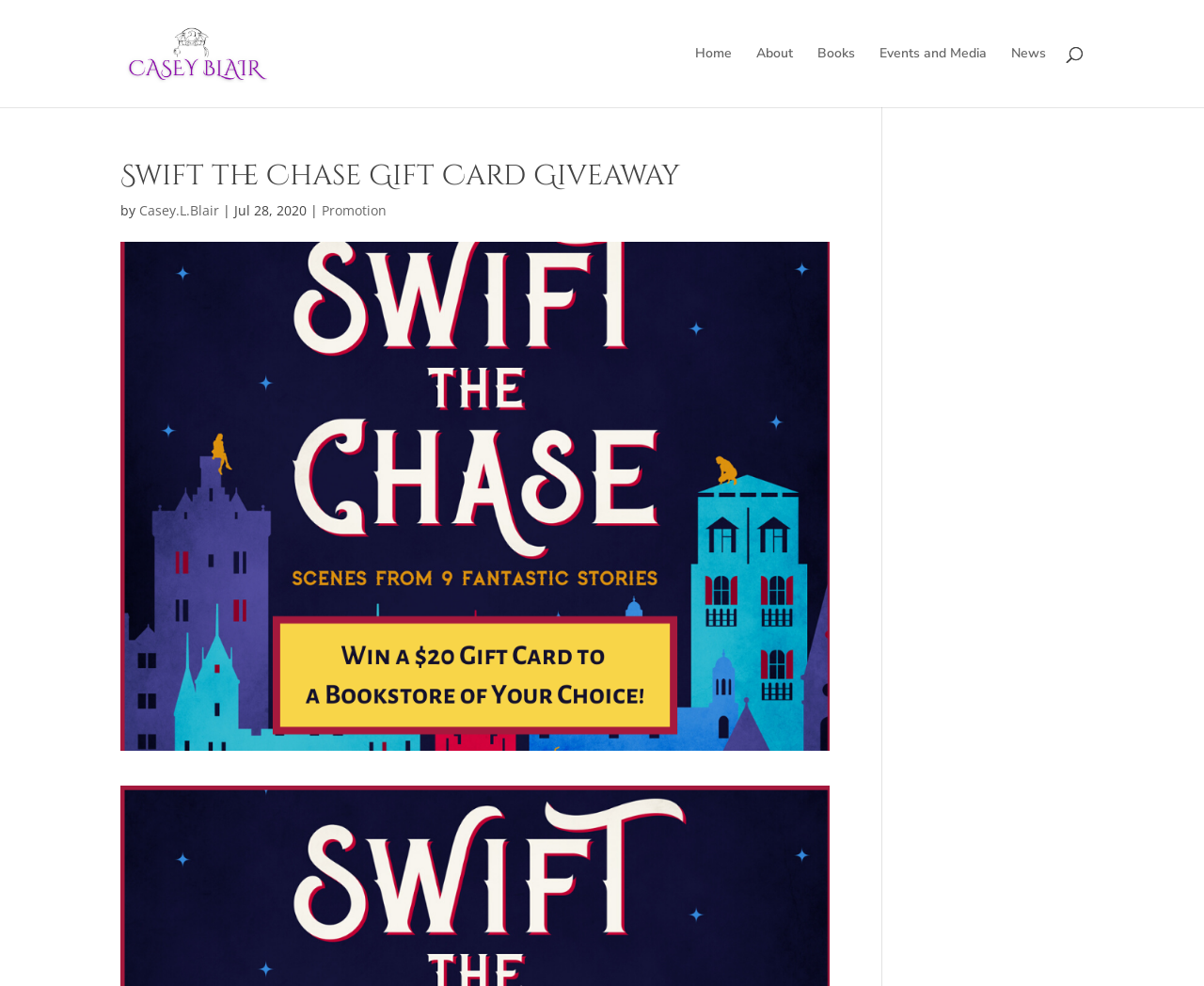Using the provided element description: "alt="Casey Blair"", identify the bounding box coordinates. The coordinates should be four floats between 0 and 1 in the order [left, top, right, bottom].

[0.103, 0.044, 0.326, 0.062]